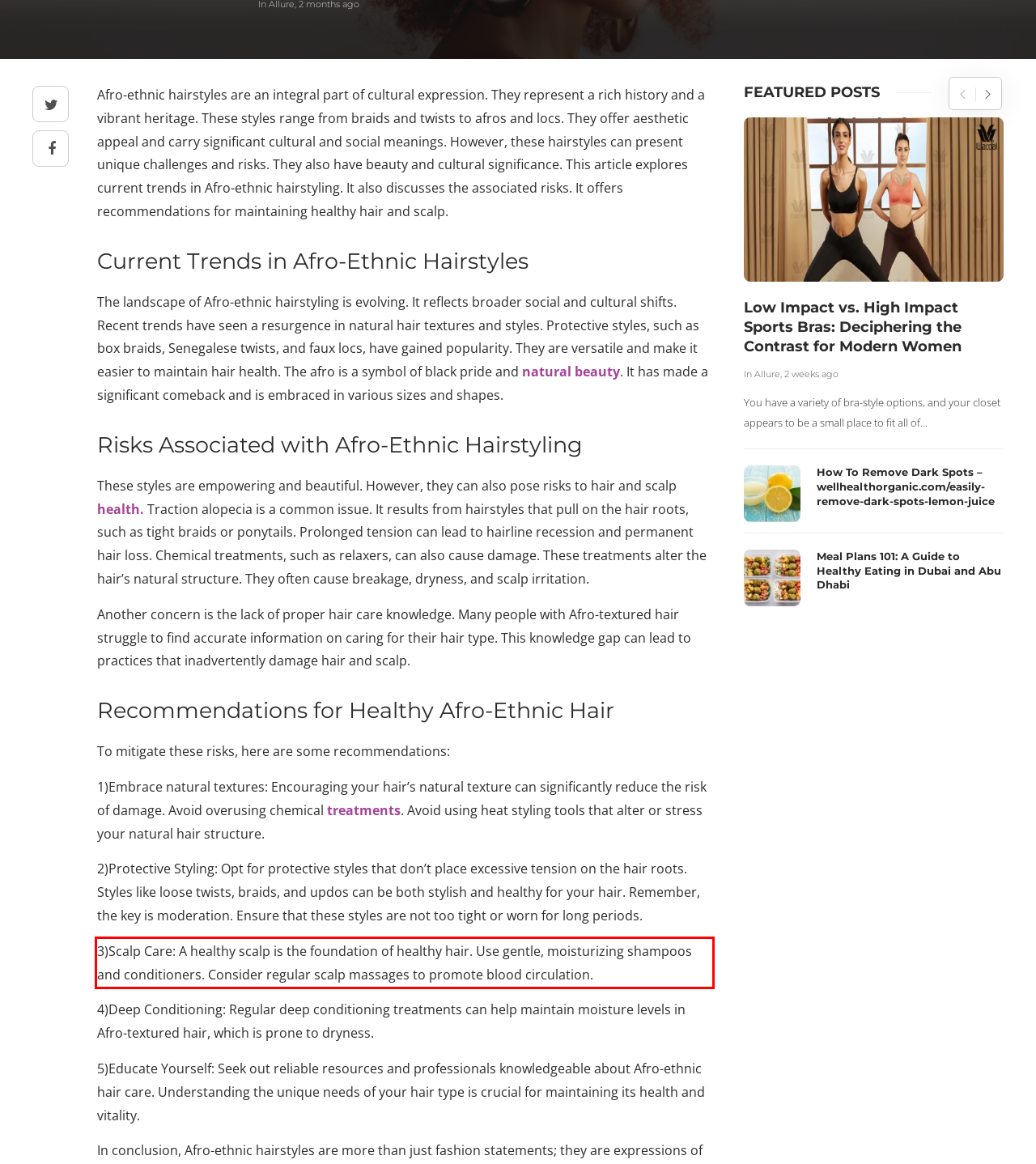Given the screenshot of a webpage, identify the red rectangle bounding box and recognize the text content inside it, generating the extracted text.

3)Scalp Care: A healthy scalp is the foundation of healthy hair. Use gentle, moisturizing shampoos and conditioners. Consider regular scalp massages to promote blood circulation.